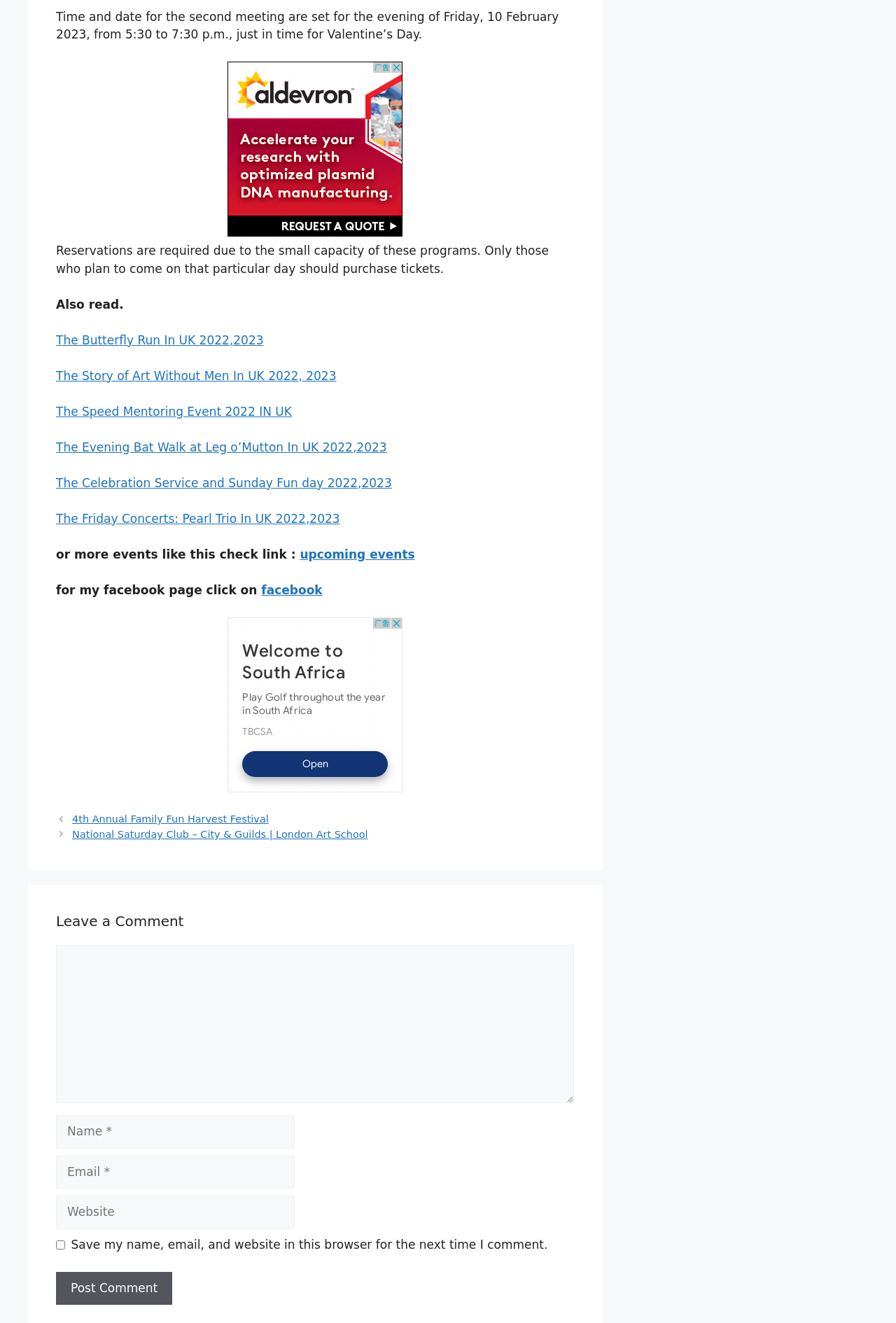Predict the bounding box of the UI element that fits this description: "parent_node: Comment name="email" placeholder="Email *"".

[0.062, 0.873, 0.329, 0.899]